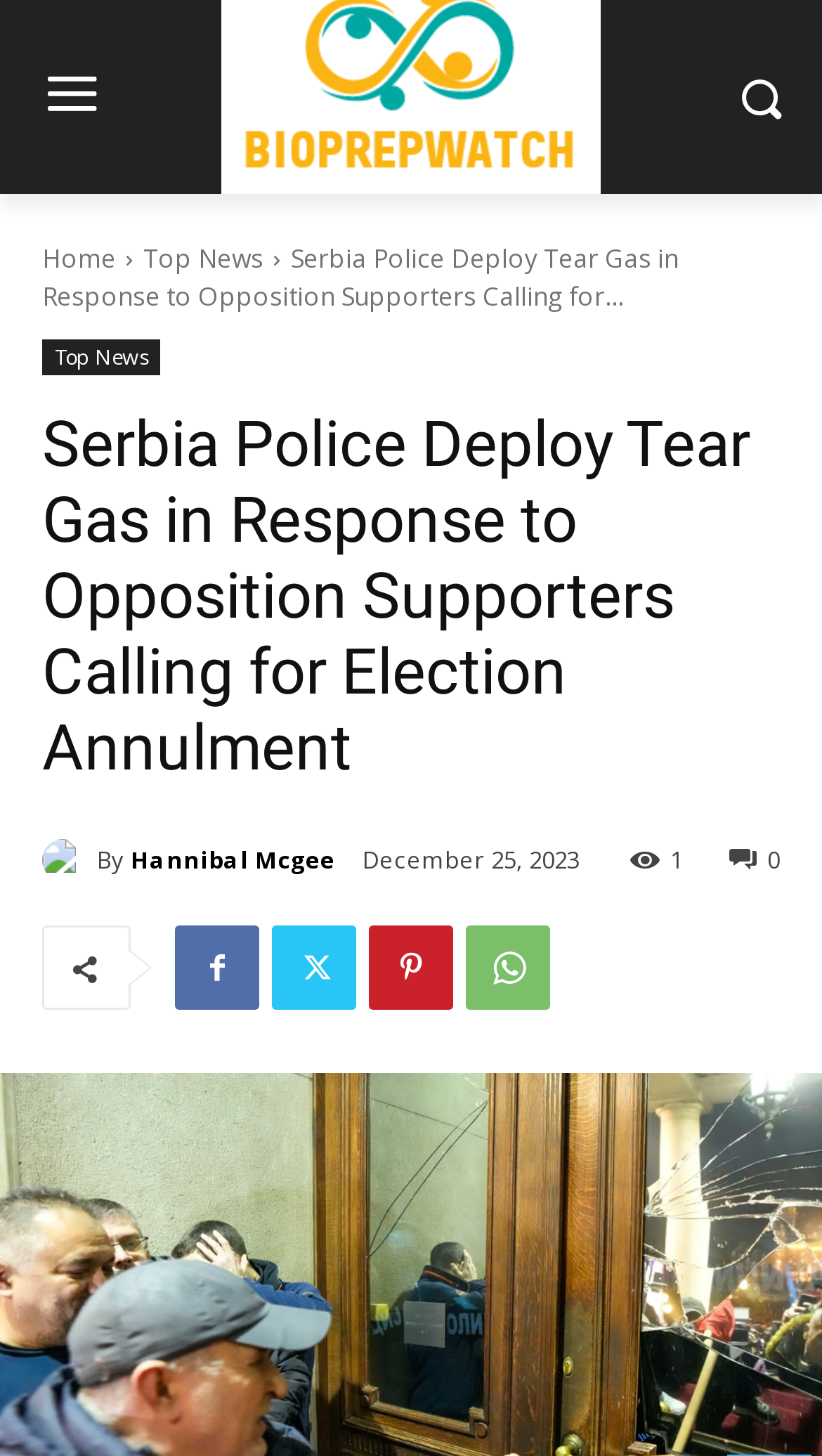Show the bounding box coordinates of the region that should be clicked to follow the instruction: "Click on the Home link."

[0.051, 0.165, 0.141, 0.19]